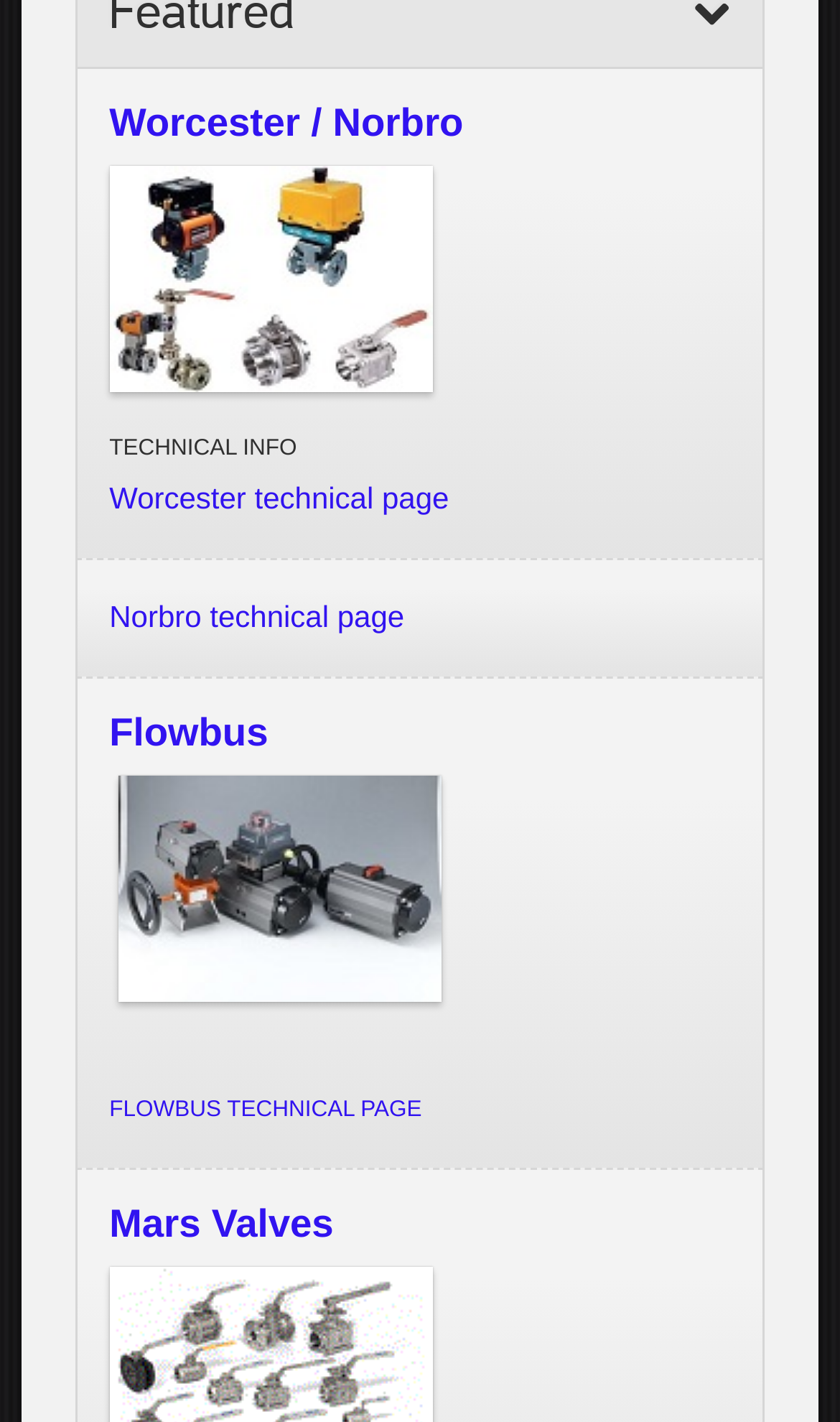Provide a one-word or brief phrase answer to the question:
What is above the 'Flowbus' heading?

TECHNICAL INFO